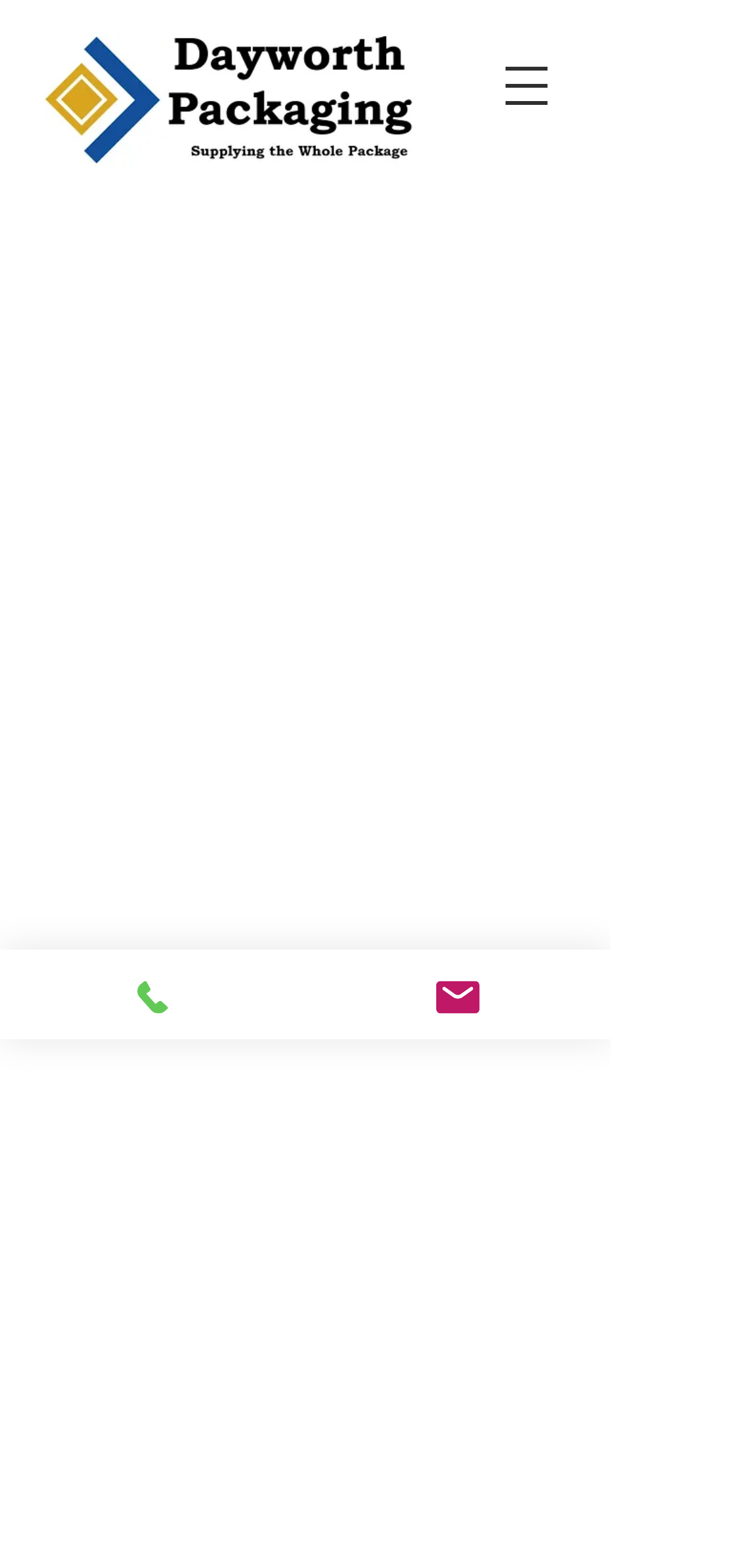Extract the bounding box of the UI element described as: "aria-label="Open navigation menu"".

[0.644, 0.024, 0.772, 0.085]